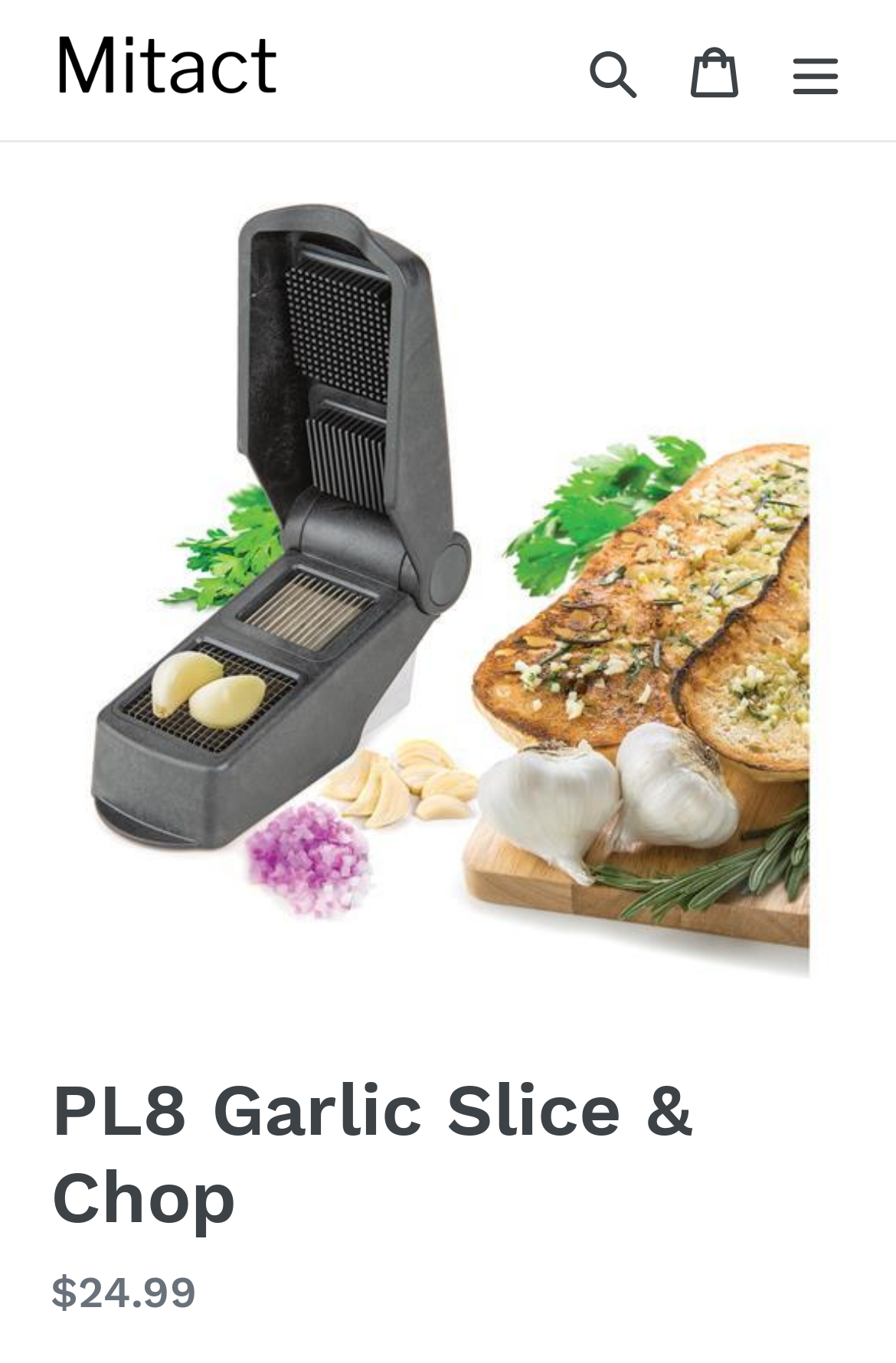Generate the text content of the main headline of the webpage.

PL8 Garlic Slice & Chop